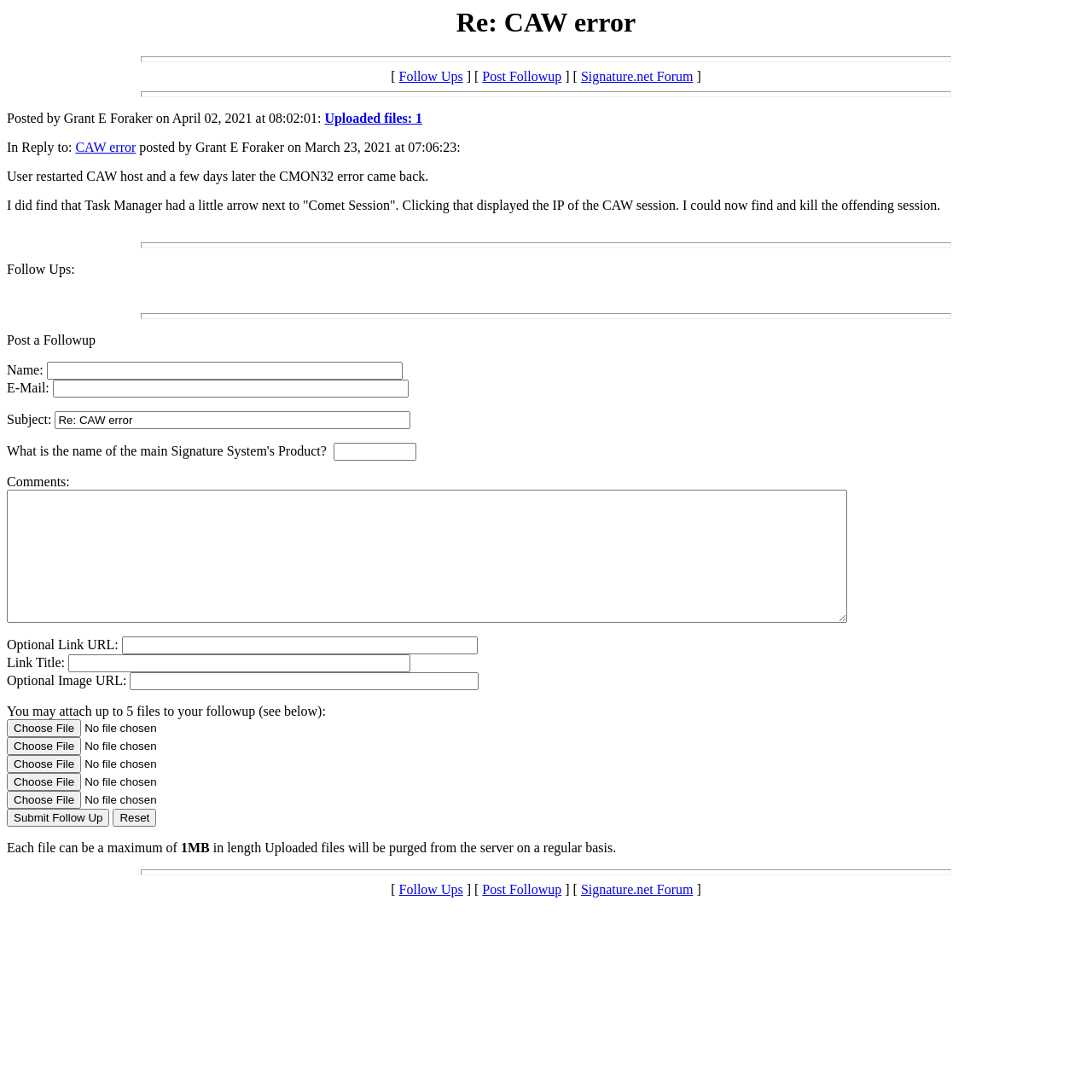Please specify the bounding box coordinates for the clickable region that will help you carry out the instruction: "Upload a file by clicking the 'Choose File' button".

[0.006, 0.659, 0.204, 0.675]